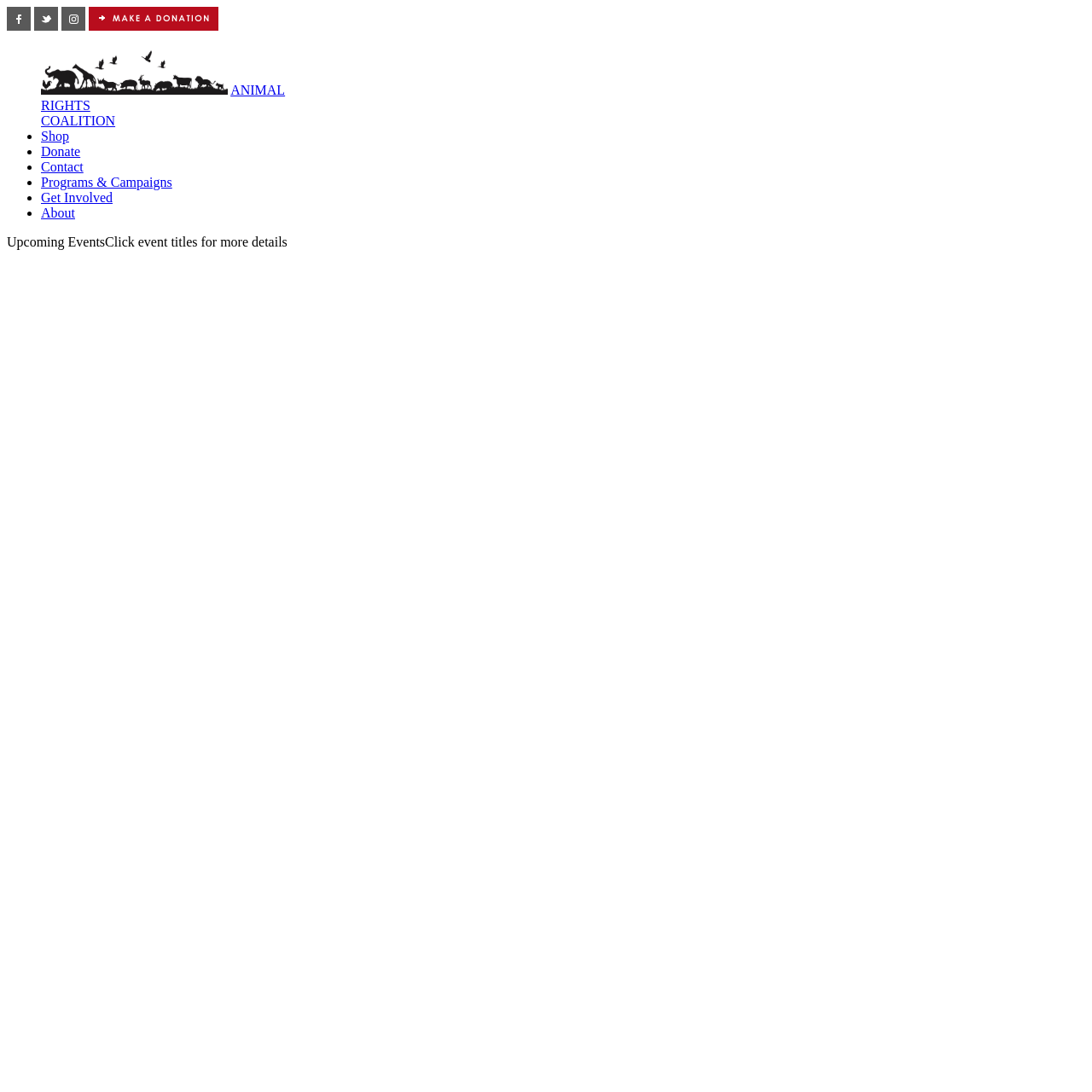Provide a brief response to the question using a single word or phrase: 
What is the title of the upcoming events section?

Upcoming Events